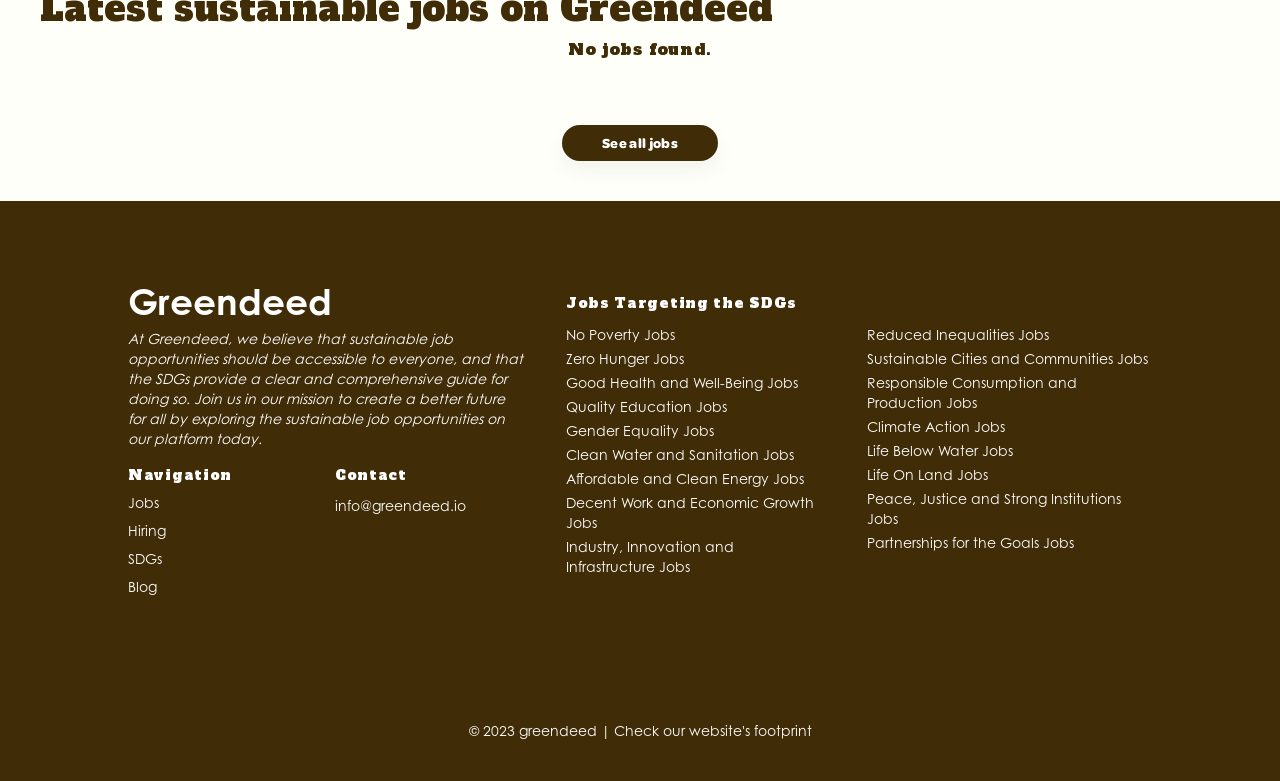What is the contact email address of Greendeed?
Using the image as a reference, give a one-word or short phrase answer.

info@greendeed.io